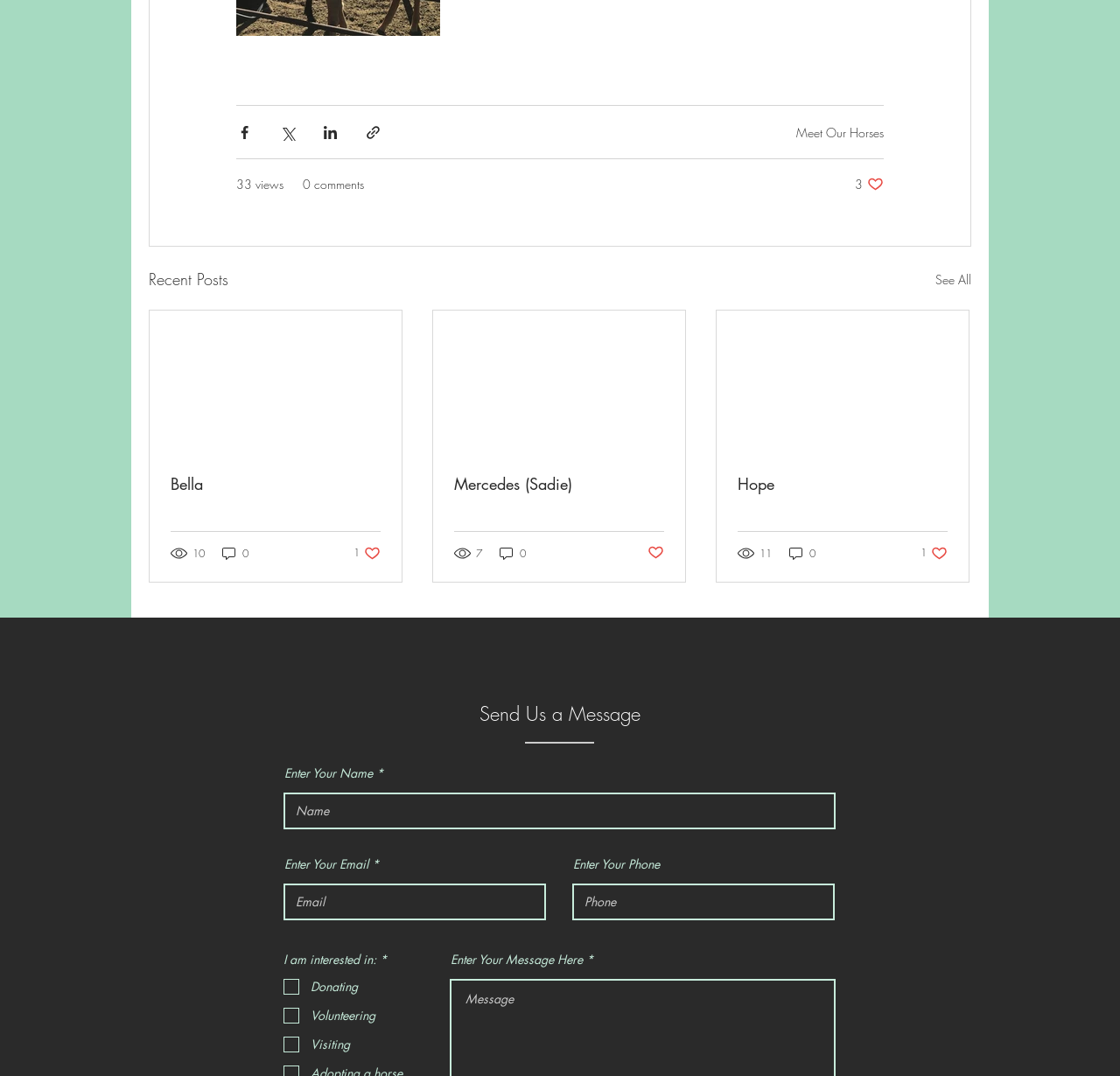Provide a brief response to the question below using a single word or phrase: 
How many views does the second article have?

7 views